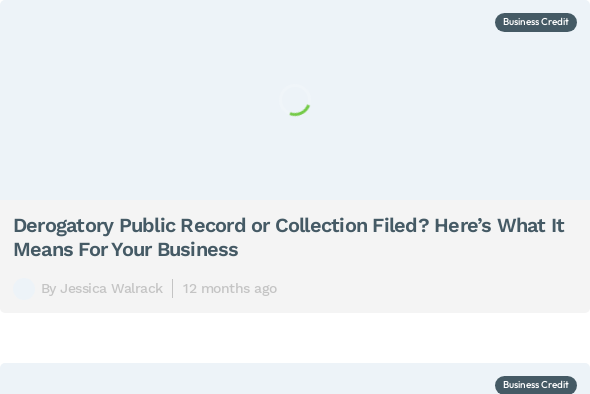Provide a thorough description of the image, including all visible elements.

The image features an article titled "Derogatory Public Record or Collection Filed? Here’s What It Means For Your Business." This informative piece is authored by Jessica Walrack, who brings her extensive experience in personal and business finance to the discussion, aiming to clarify the implications of derogatory records for business owners. The article also indicates it was published 12 months ago, emphasizing its relevance for those looking to navigate the complexities of business credit. The surrounding layout includes links to relevant categories like "Business Credit," suggesting the content's focus on financial literacy and planning for entrepreneurs.